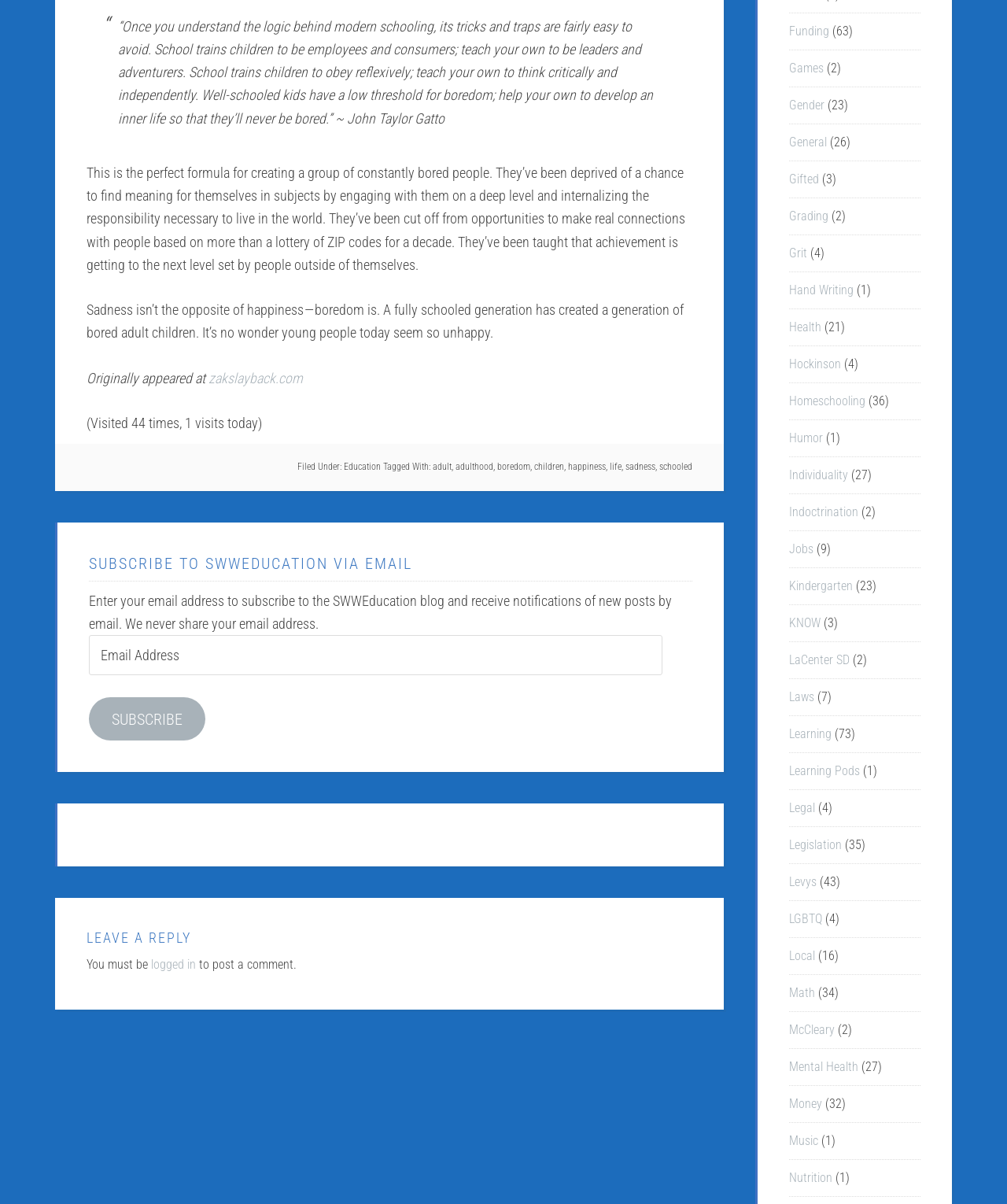Using a single word or phrase, answer the following question: 
What is the category of the article?

Education